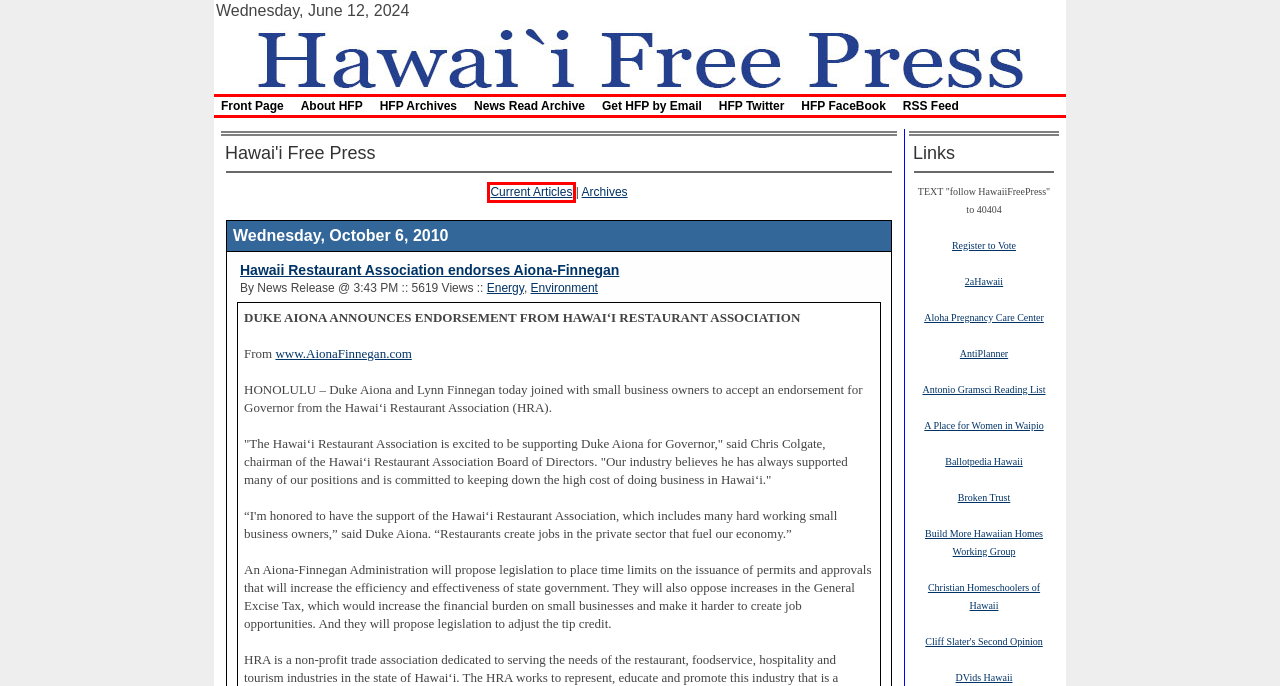Examine the screenshot of a webpage with a red bounding box around a UI element. Select the most accurate webpage description that corresponds to the new page after clicking the highlighted element. Here are the choices:
A. Pregnancy Counseling | Aloha Pregnancy | Oahu
B. Archives | Articles Main
C. Hawaii's Firearm, Shooting, and Hunting Community - 2aHawaii
D. Articles Main > Energy
E. Articles Main > Environment
F. DVIDS - Search - hawaii
G. Antonio Gramsci Reading List > Hawaii Free Press
H. Articles Main

H